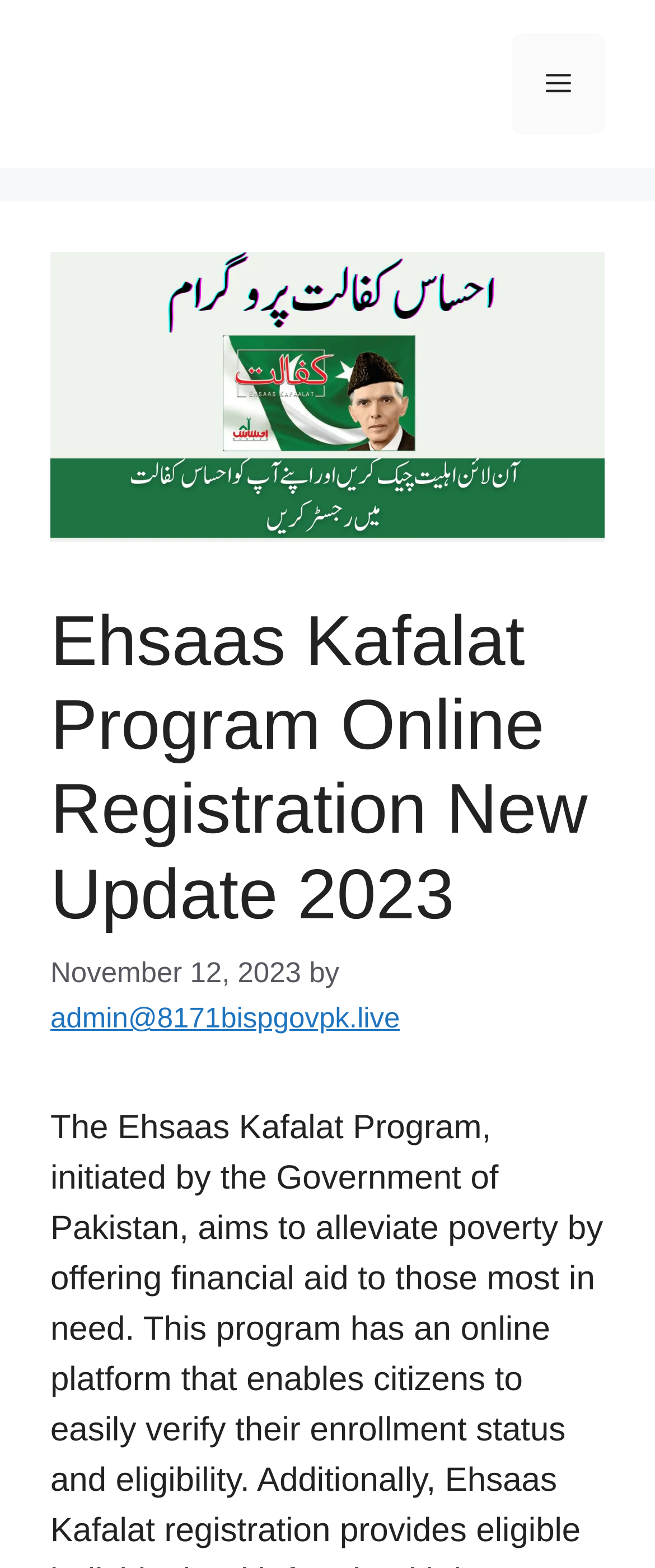Please determine the primary heading and provide its text.

Ehsaas Kafalat Program Online Registration New Update 2023